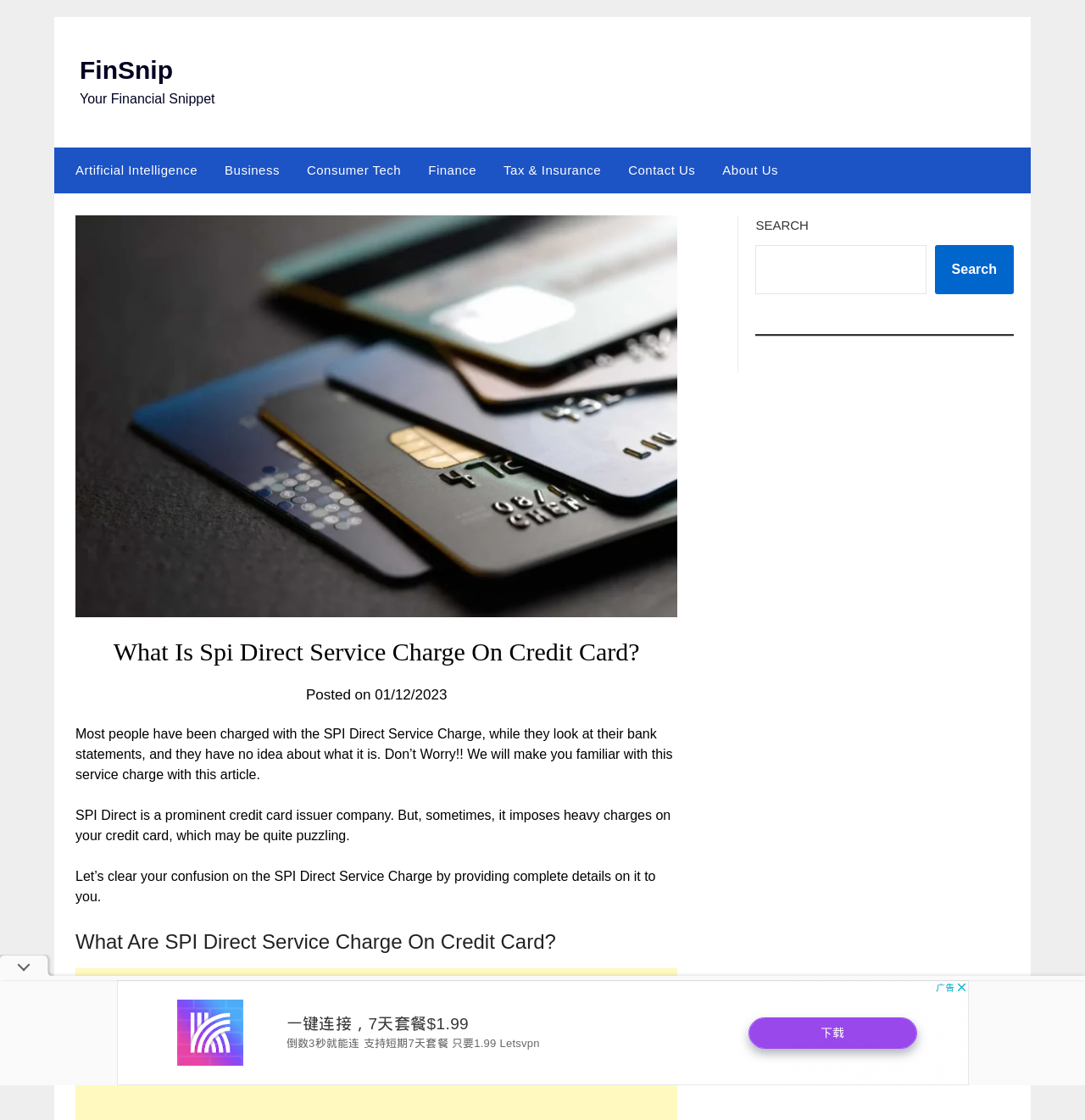Determine the bounding box coordinates for the clickable element required to fulfill the instruction: "Search for something". Provide the coordinates as four float numbers between 0 and 1, i.e., [left, top, right, bottom].

[0.696, 0.219, 0.854, 0.262]